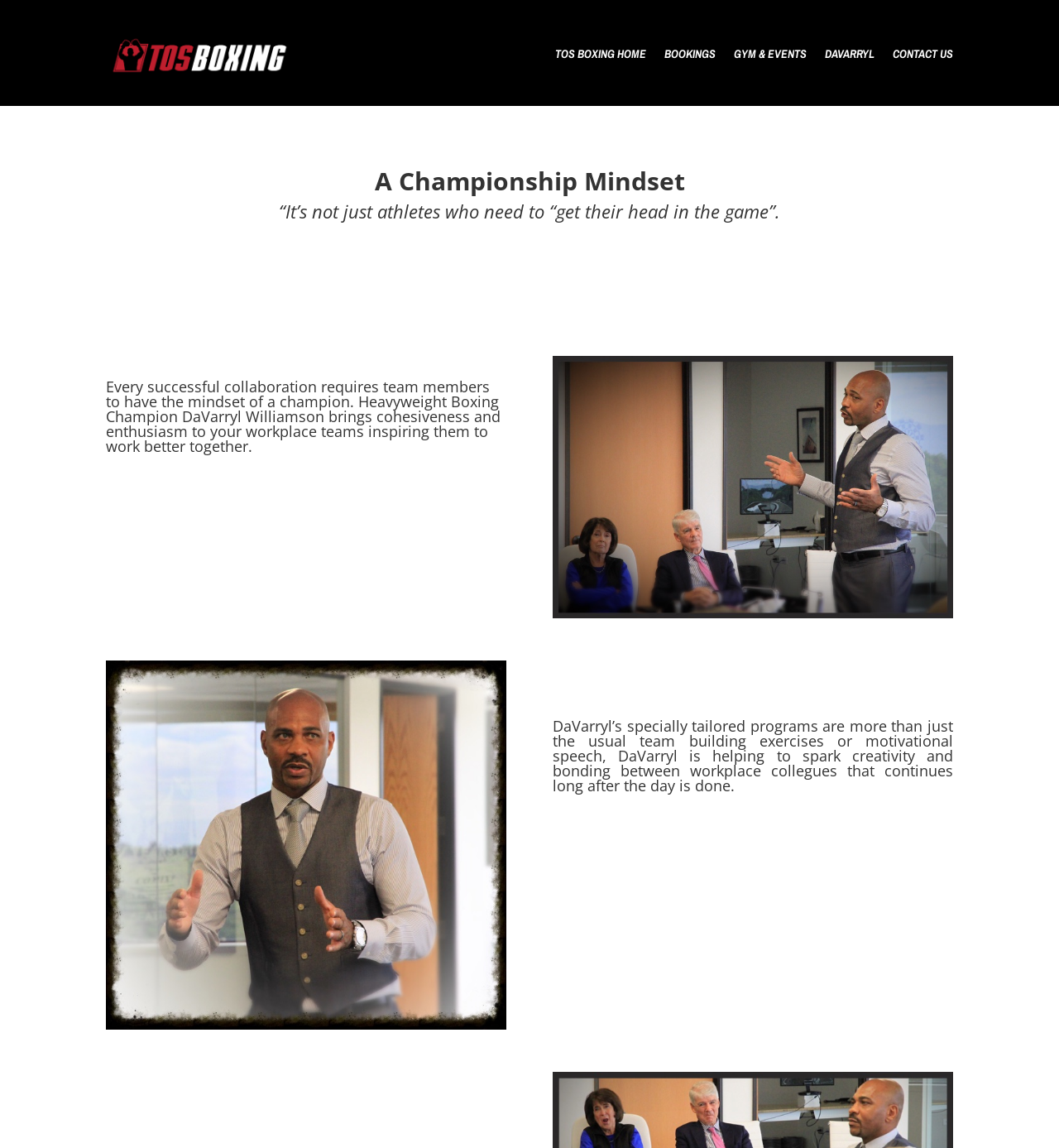Locate the UI element described by Contact Us and provide its bounding box coordinates. Use the format (top-left x, top-left y, bottom-right x, bottom-right y) with all values as floating point numbers between 0 and 1.

[0.843, 0.019, 0.9, 0.074]